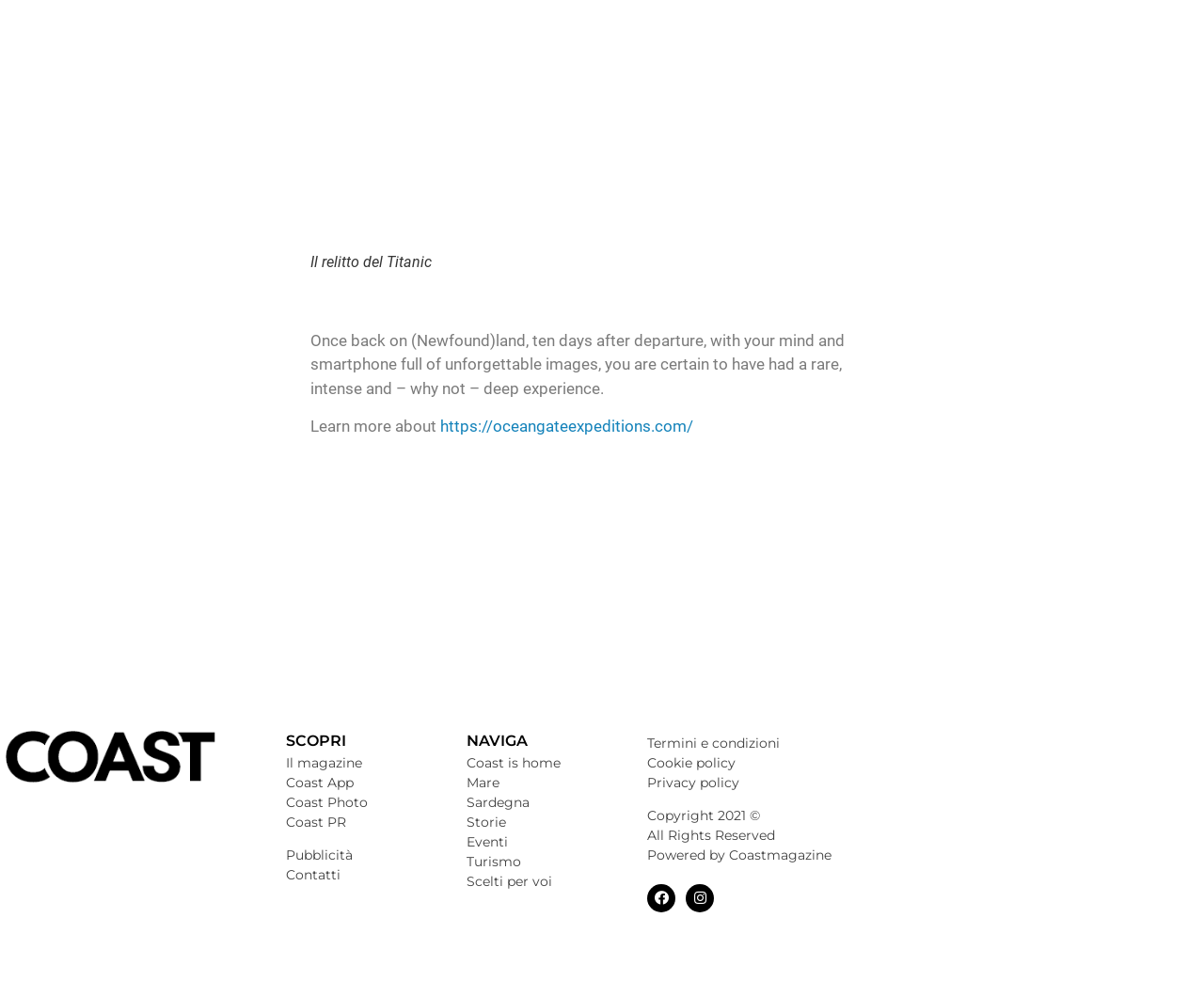Please give a one-word or short phrase response to the following question: 
How many links are there under the 'SCOPRI' heading?

5